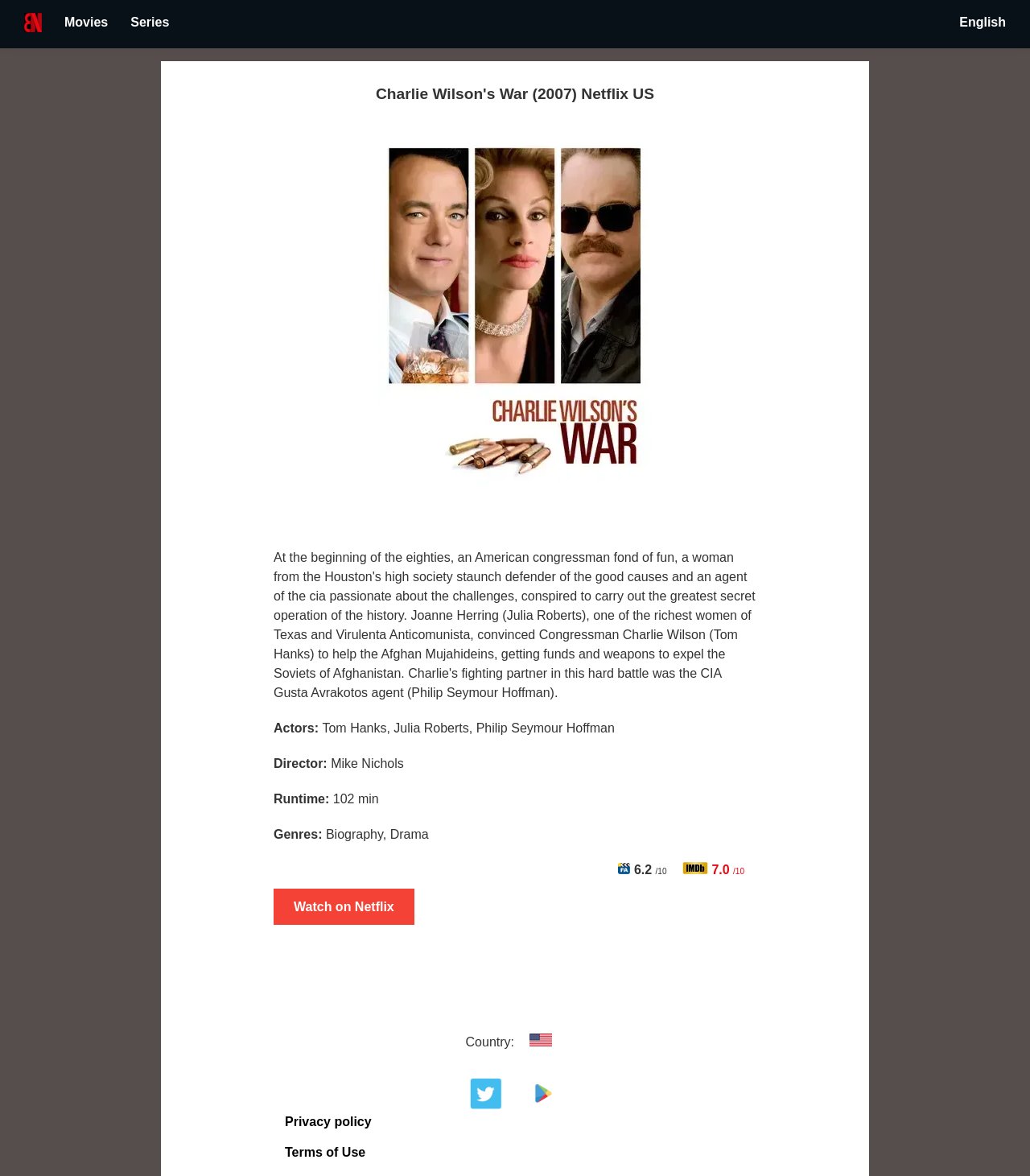Who are the actors in the movie?
Please answer the question with a detailed response using the information from the screenshot.

I found the answer by looking at the 'Actors:' section, which lists the actors as 'Tom Hanks, Julia Roberts, Philip Seymour Hoffman'.